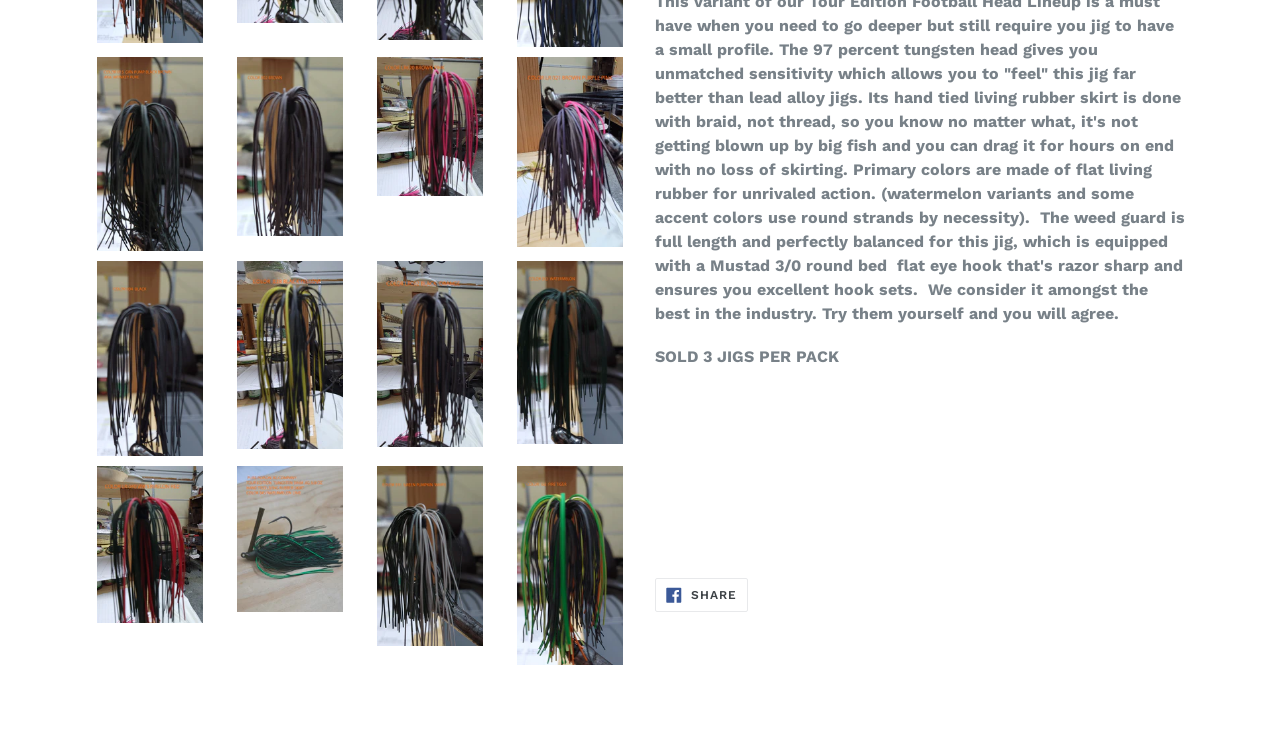Can you determine the bounding box coordinates of the area that needs to be clicked to fulfill the following instruction: "View TOUR EDITION TUNGSTEN FOOTBALL HEAD JIG 3/8 OZ 3/0 HOOK LIVING RUBBER SKIRT 3 pack"?

[0.074, 0.076, 0.16, 0.347]